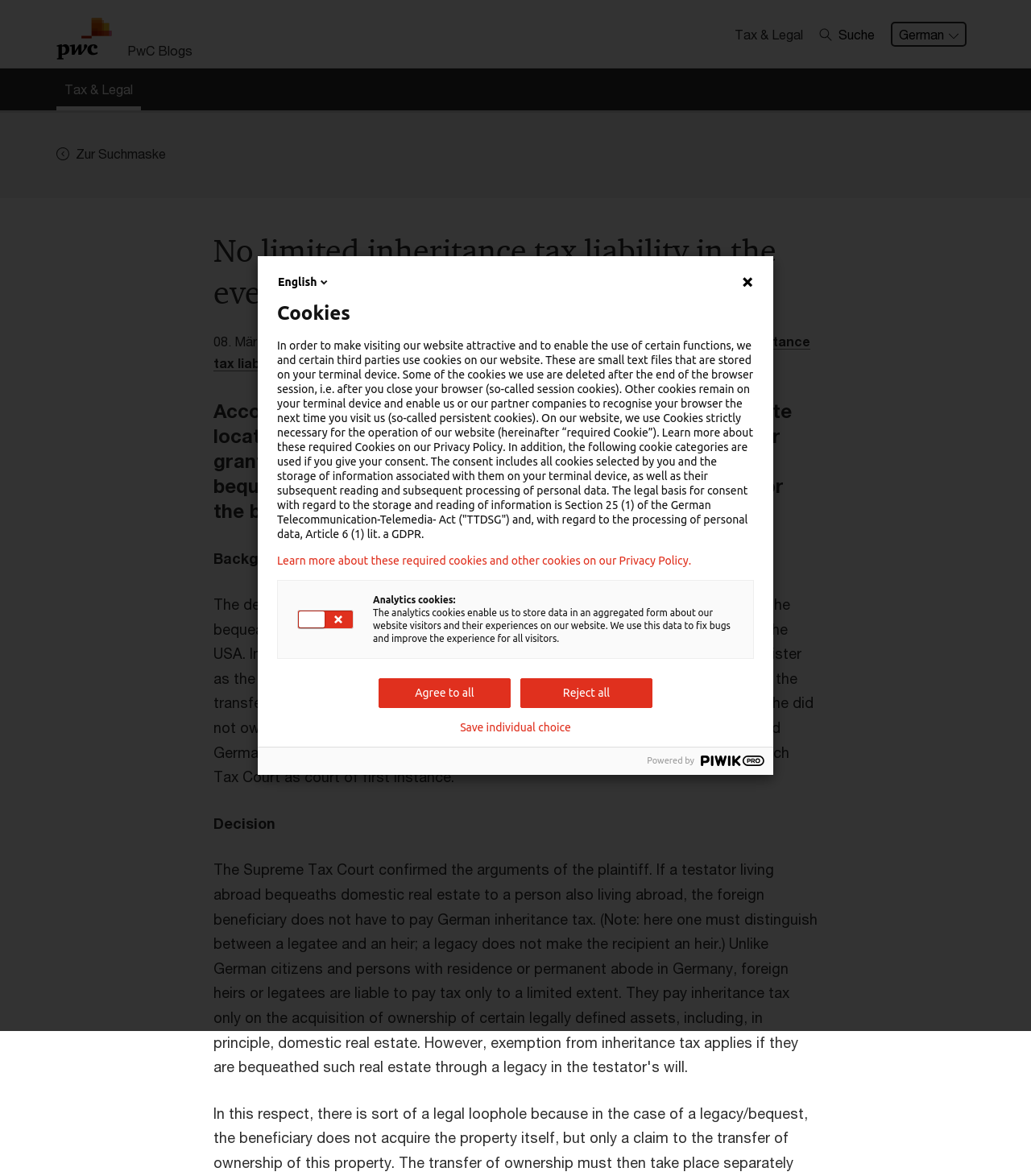Please reply to the following question using a single word or phrase: 
What is the purpose of analytics cookies?

To store data about website visitors